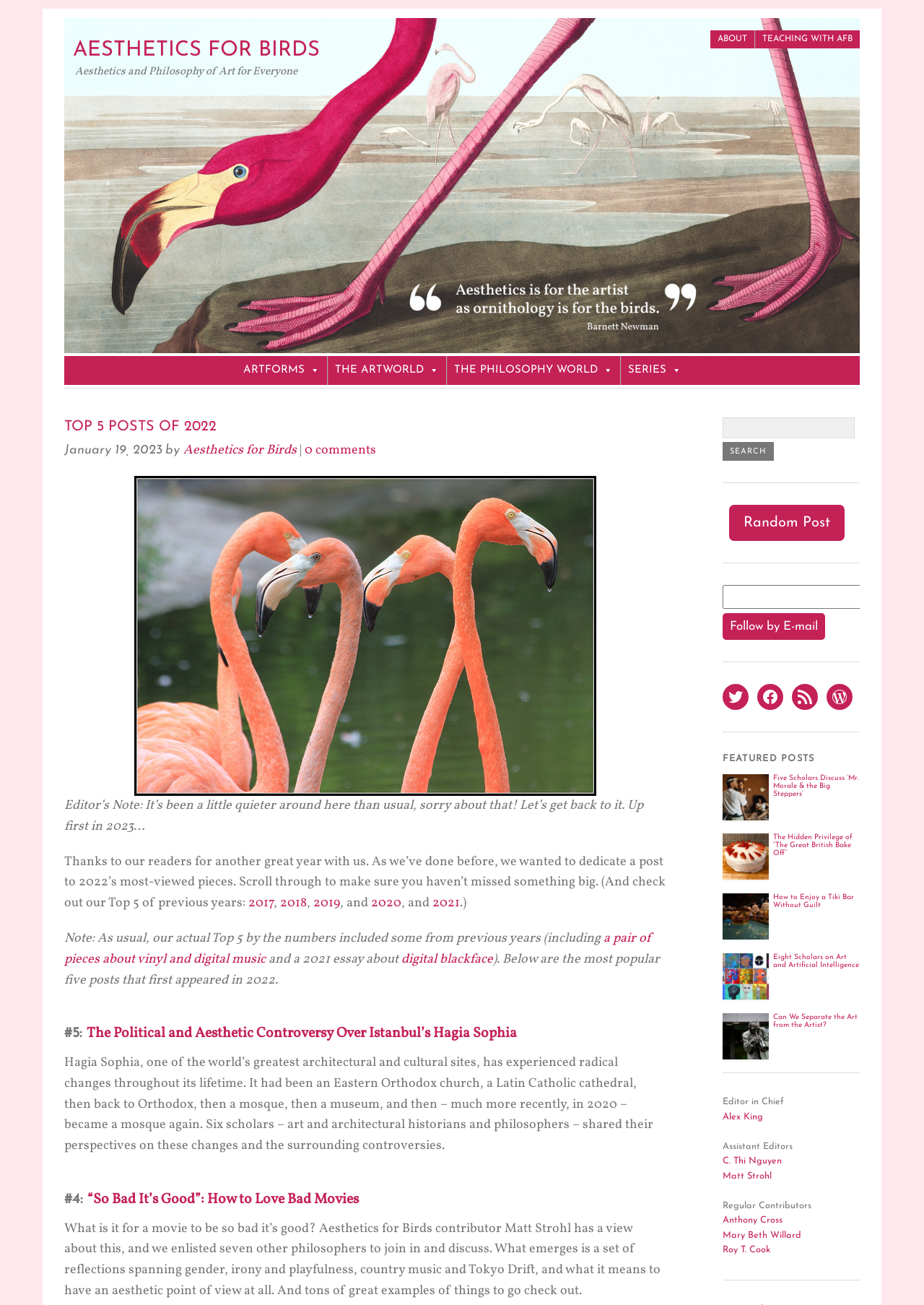Please specify the bounding box coordinates of the clickable section necessary to execute the following command: "Search for a topic".

[0.782, 0.32, 0.93, 0.353]